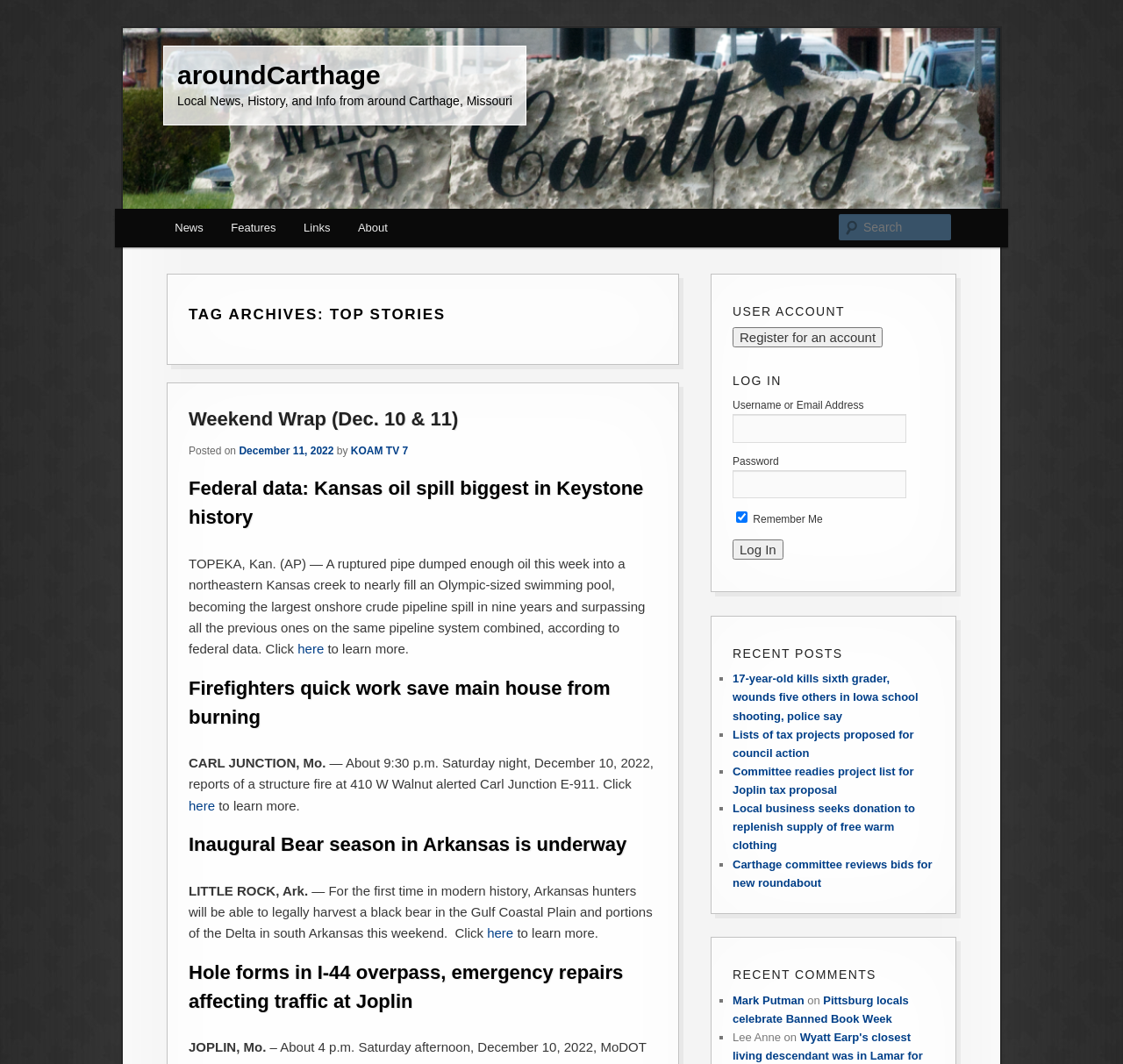Please give a short response to the question using one word or a phrase:
What is the title of the first news article?

Weekend Wrap (Dec. 10 & 11)